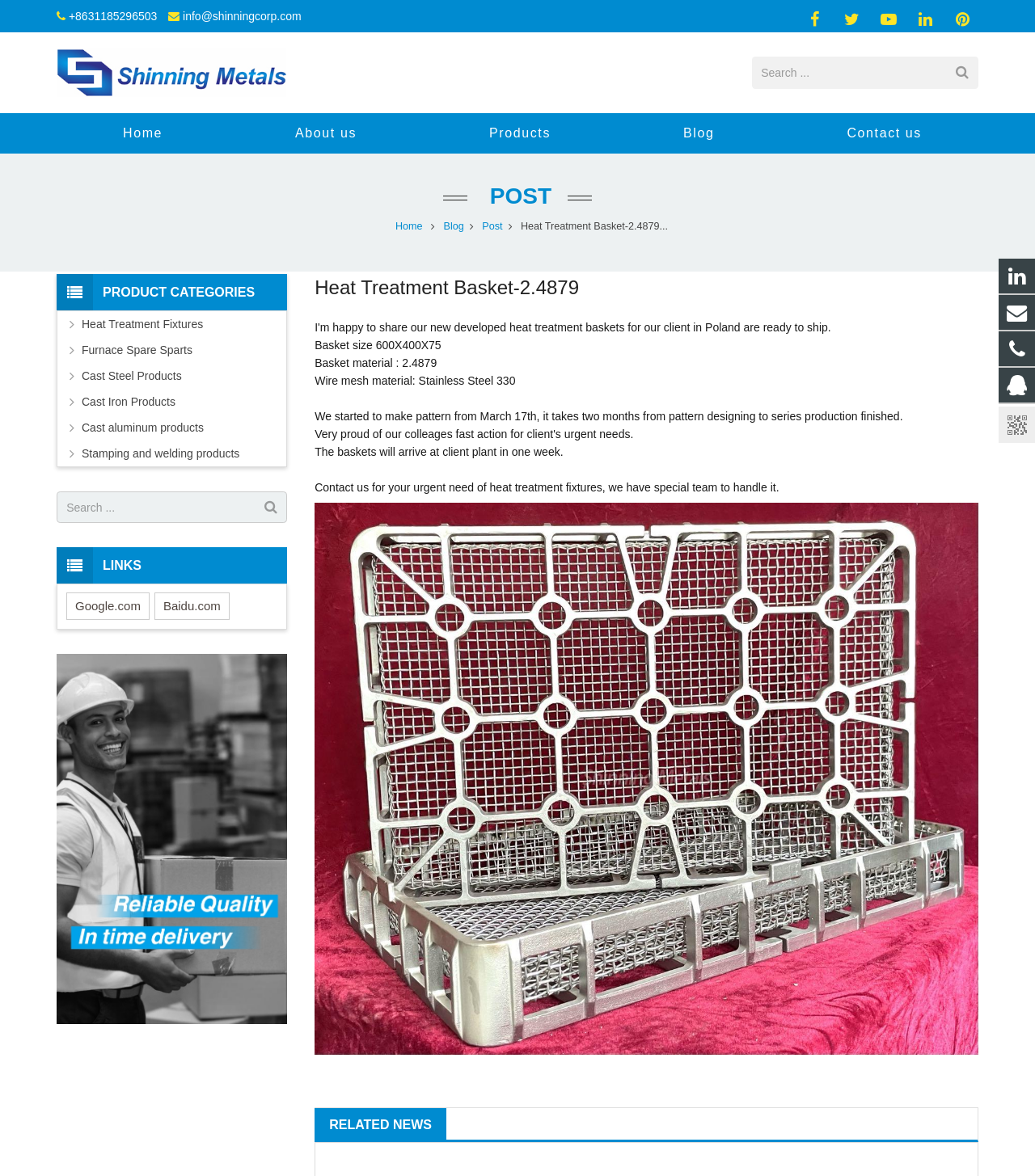Identify the bounding box coordinates of the element to click to follow this instruction: 'Check out the benefits of airbrushing'. Ensure the coordinates are four float values between 0 and 1, provided as [left, top, right, bottom].

None